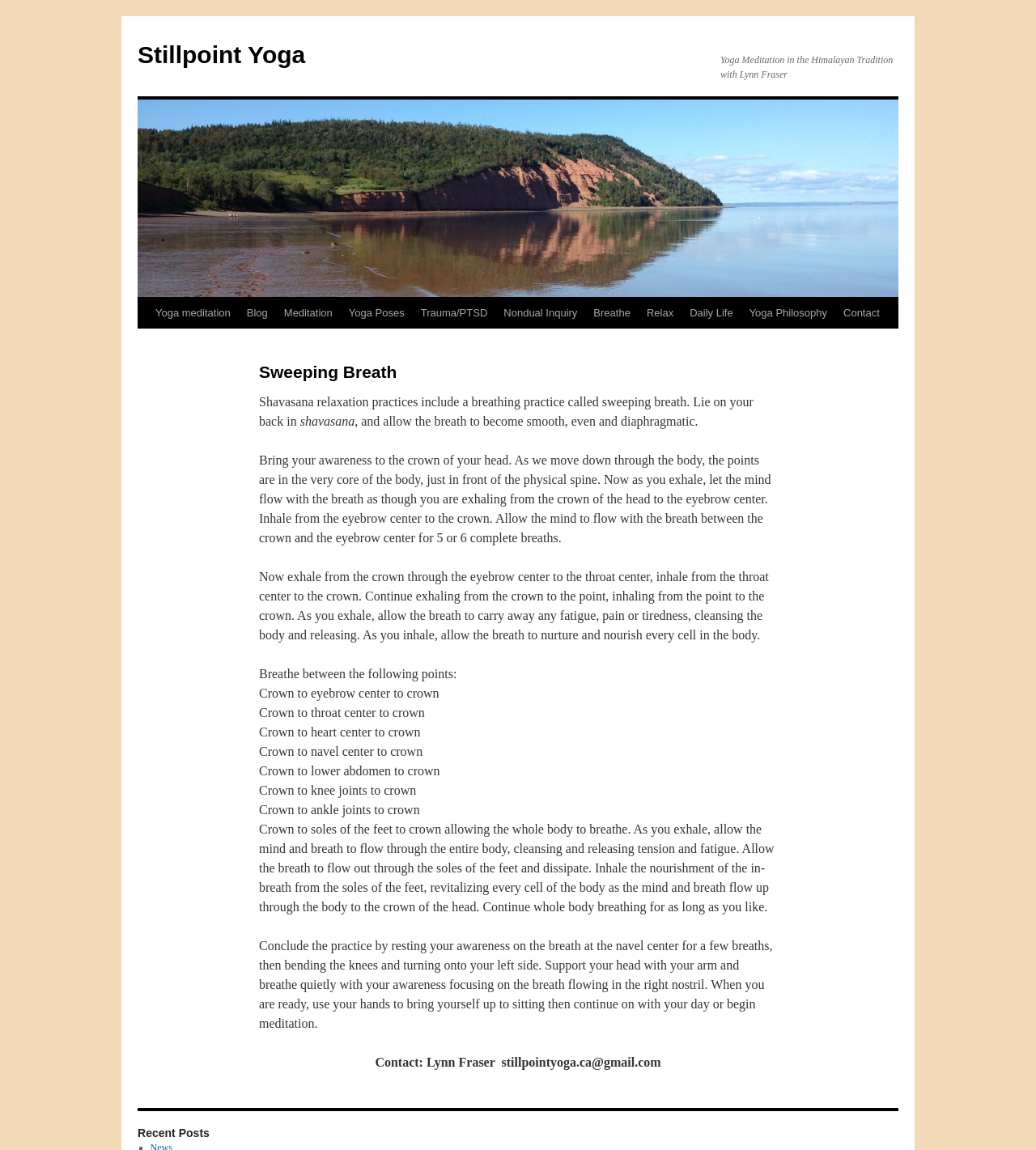How many points are mentioned in the sweeping breath practice?
Utilize the information in the image to give a detailed answer to the question.

By analyzing the webpage content, specifically the StaticText elements describing the sweeping breath practice, we can count the number of points mentioned, which are: crown, eyebrow center, throat center, heart center, navel center, lower abdomen, knee joints, ankle joints, and soles of the feet. Therefore, there are 9 points mentioned in the practice.